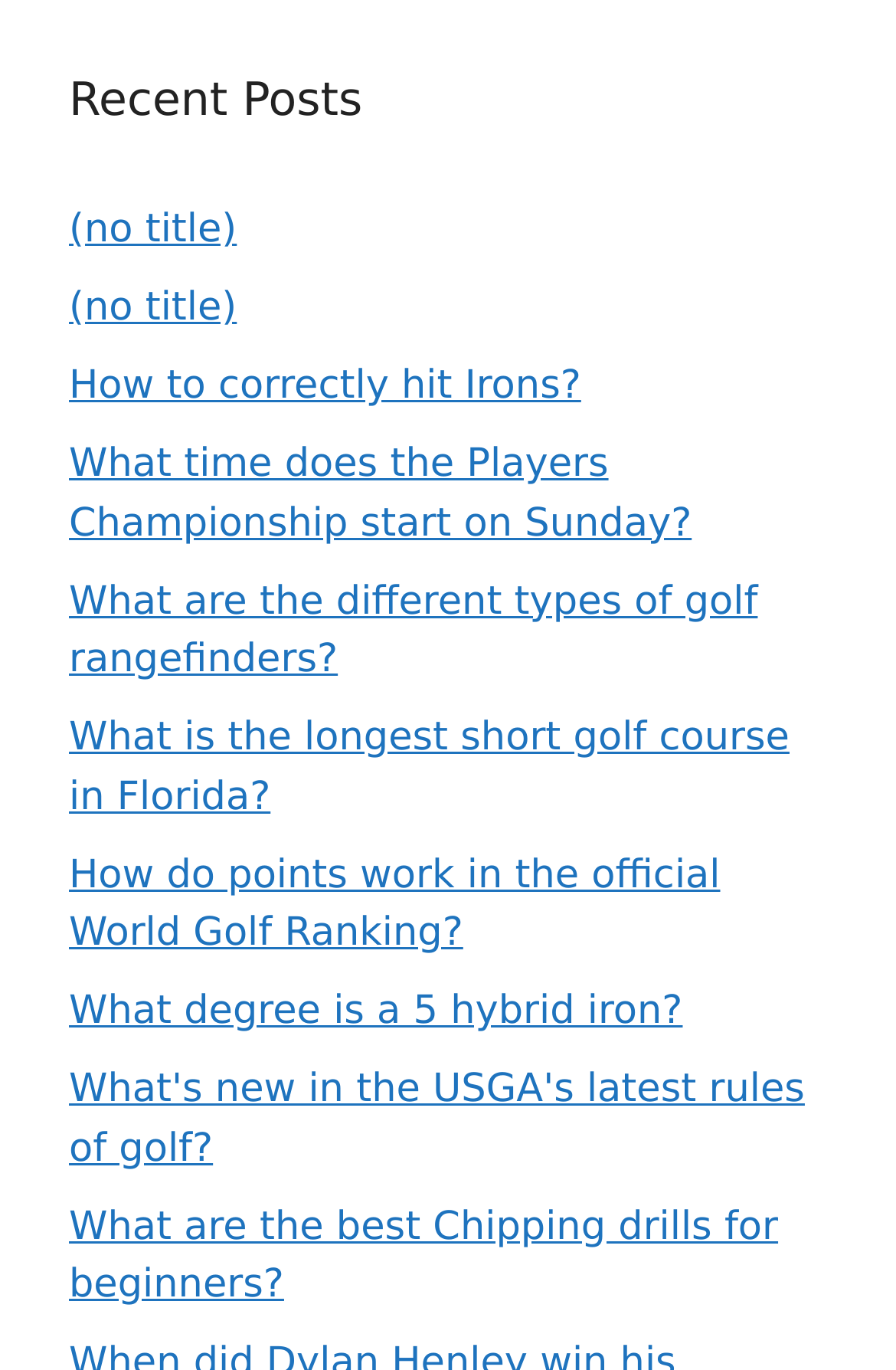Provide the bounding box coordinates for the area that should be clicked to complete the instruction: "Check the longest short golf course in Florida".

[0.077, 0.522, 0.881, 0.599]